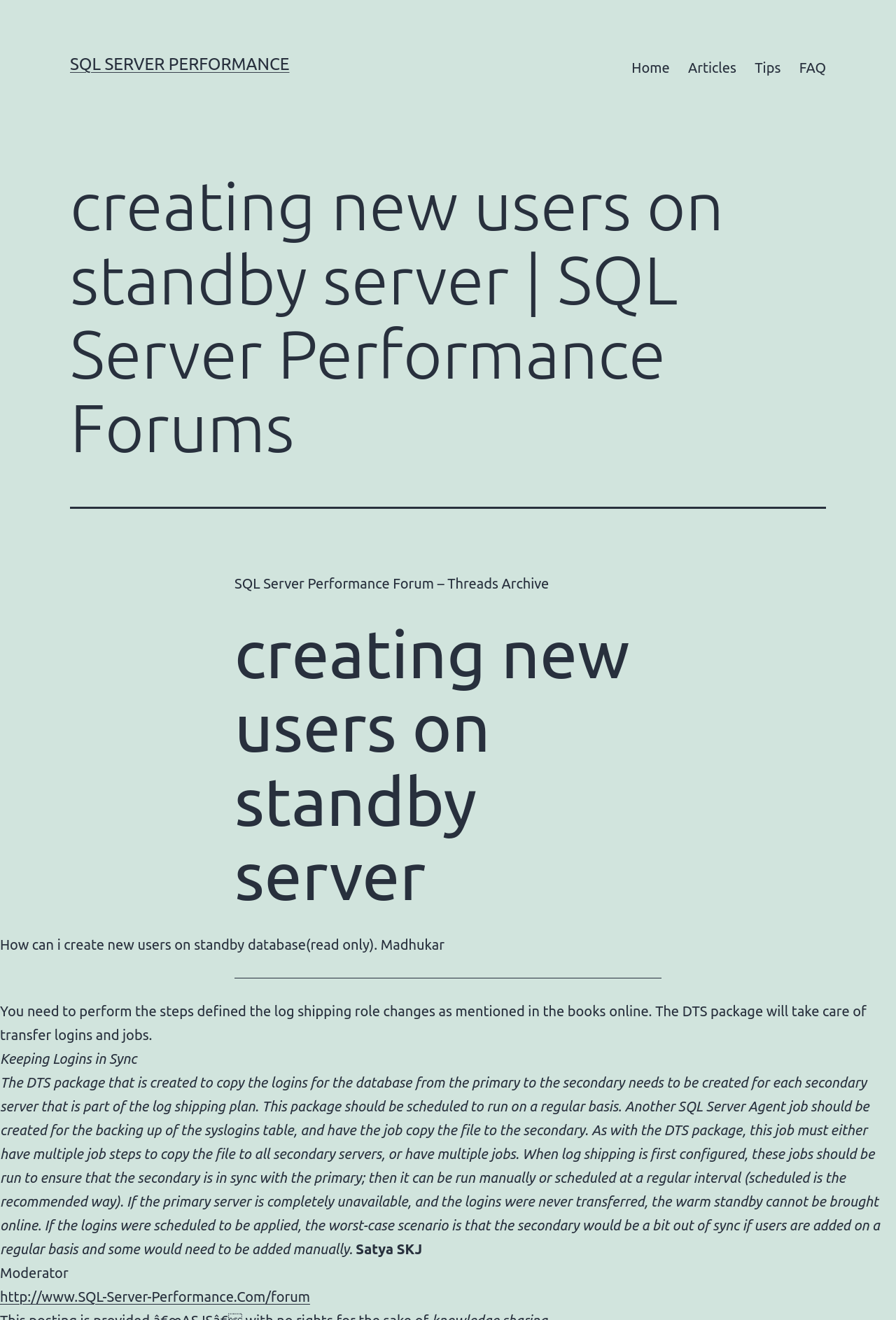Reply to the question below using a single word or brief phrase:
What is the role of Satya SKJ?

Moderator